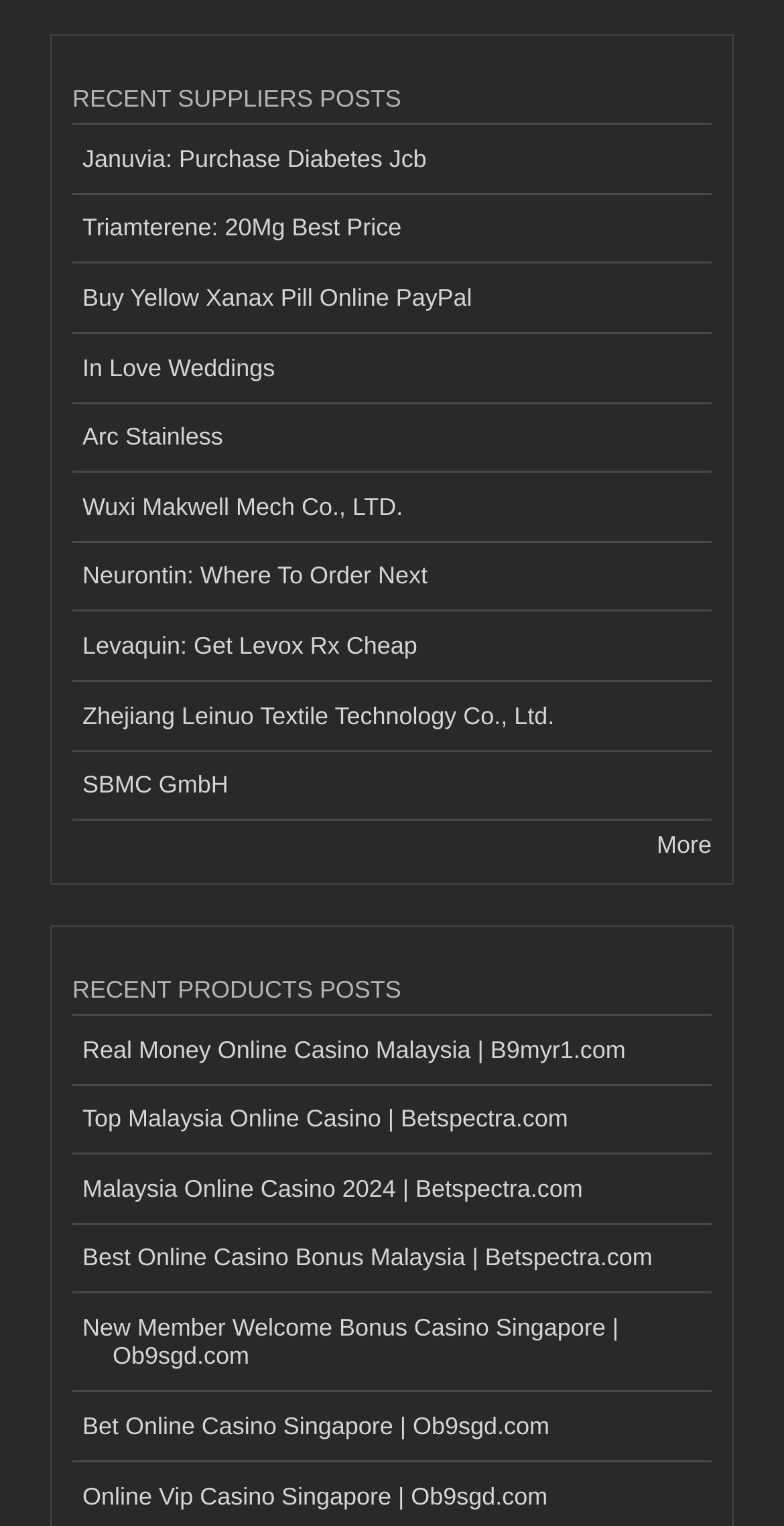From the element description: "Januvia: Purchase Diabetes Jcb", extract the bounding box coordinates of the UI element. The coordinates should be expressed as four float numbers between 0 and 1, in the order [left, top, right, bottom].

[0.092, 0.082, 0.908, 0.128]